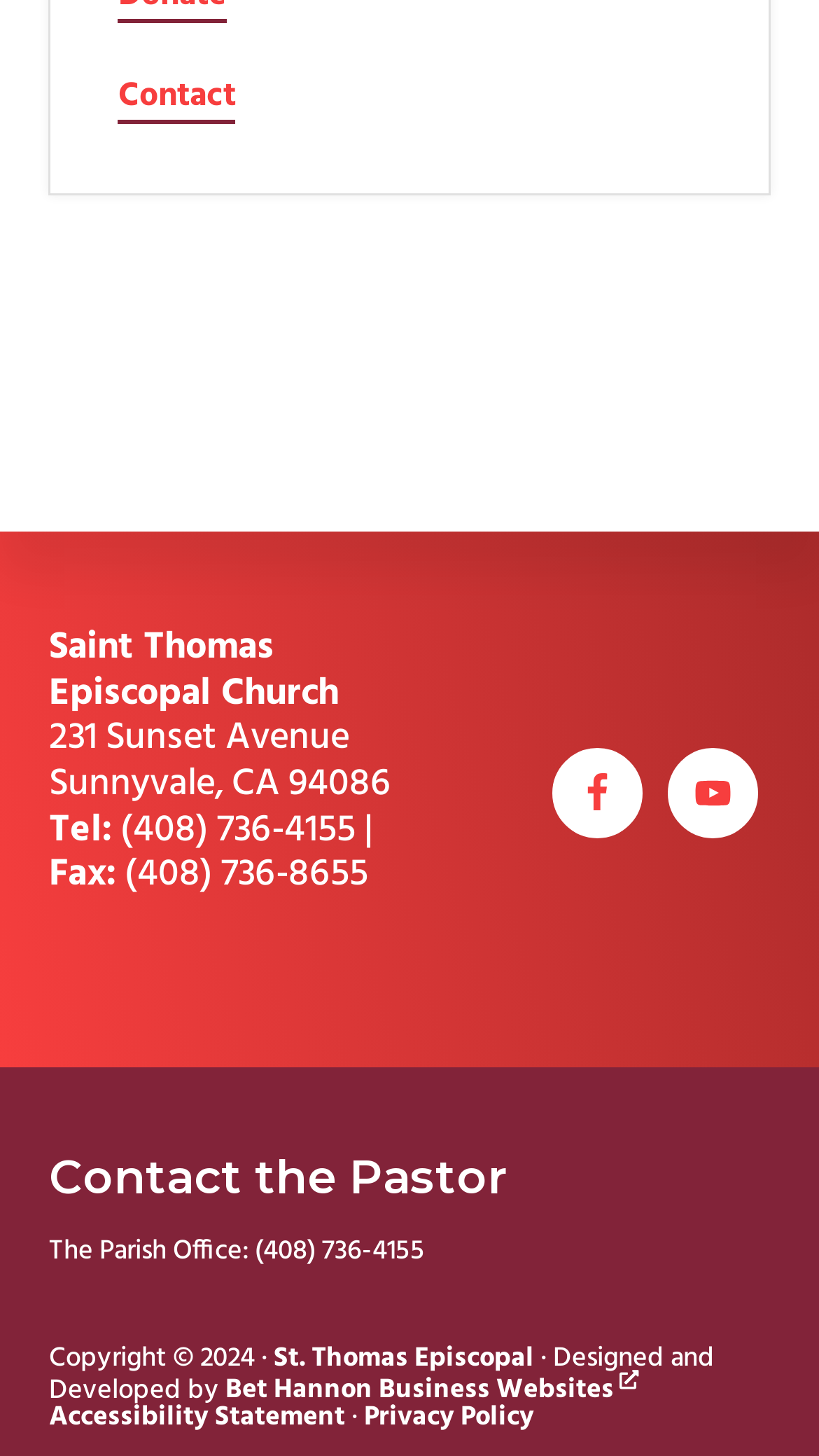What is the fax number of the church?
Please give a detailed and thorough answer to the question, covering all relevant points.

I found the answer by looking at the StaticText element with the text '(408) 736-8655' at coordinates [0.142, 0.58, 0.45, 0.622]. This text is likely to be the fax number of the church.